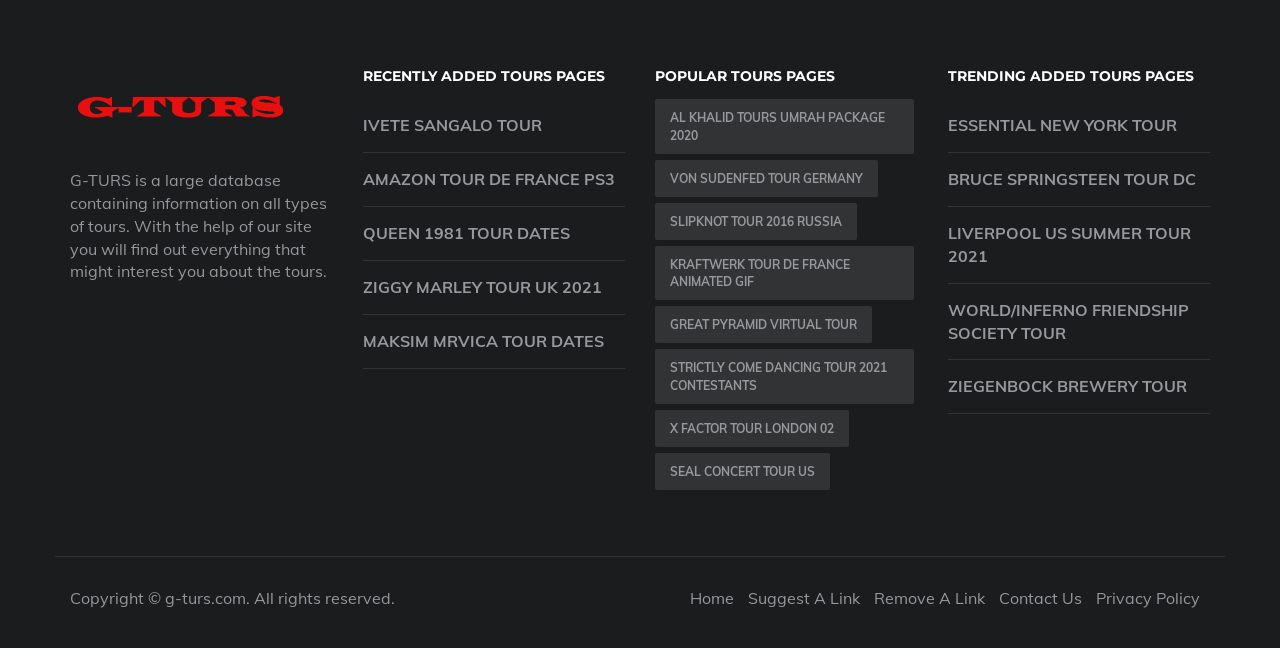Locate the bounding box coordinates of the area to click to fulfill this instruction: "Go to Home". The bounding box should be presented as four float numbers between 0 and 1, in the order [left, top, right, bottom].

[0.539, 0.907, 0.573, 0.938]